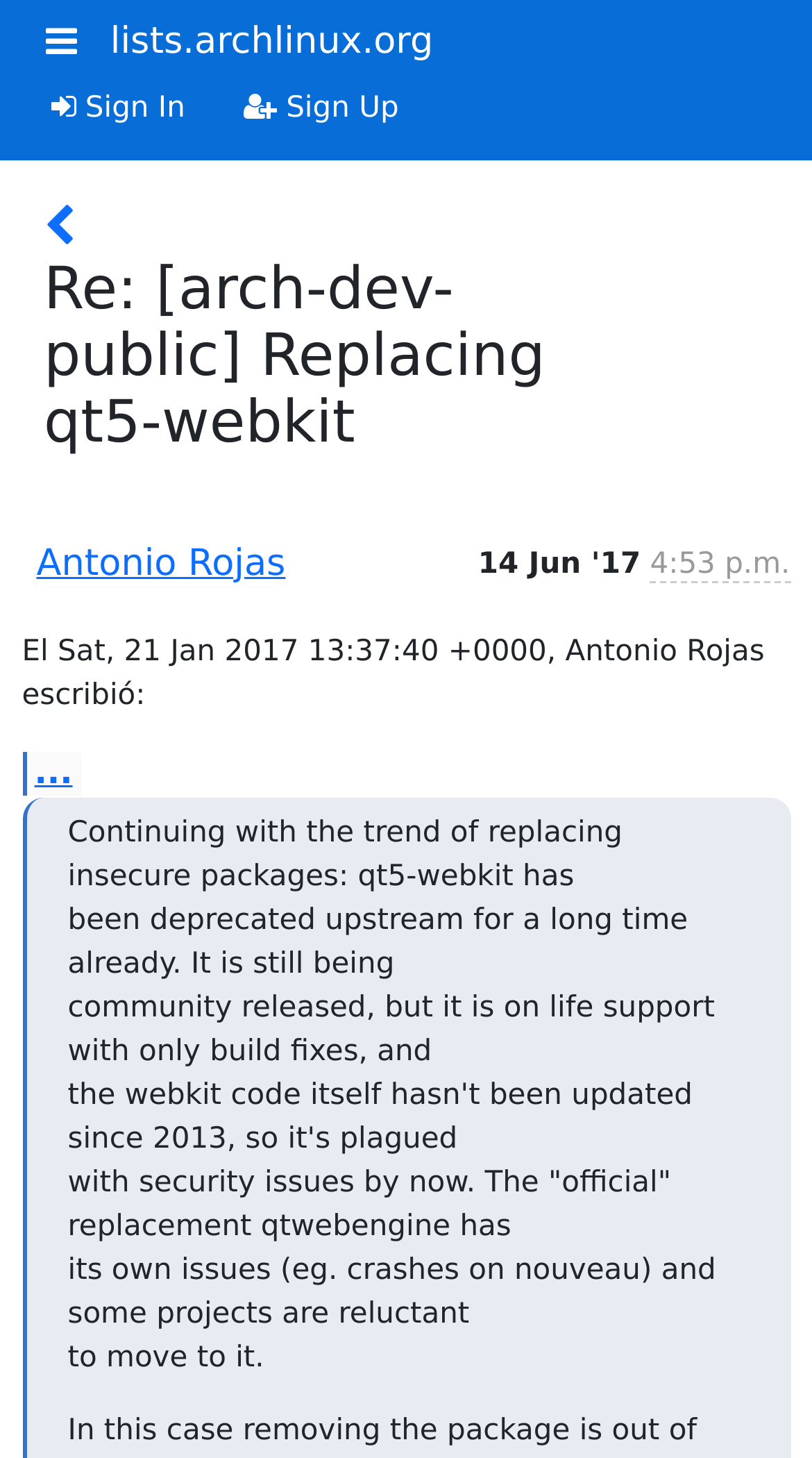Answer with a single word or phrase: 
What is the topic of the email?

Replacing qt5-webkit